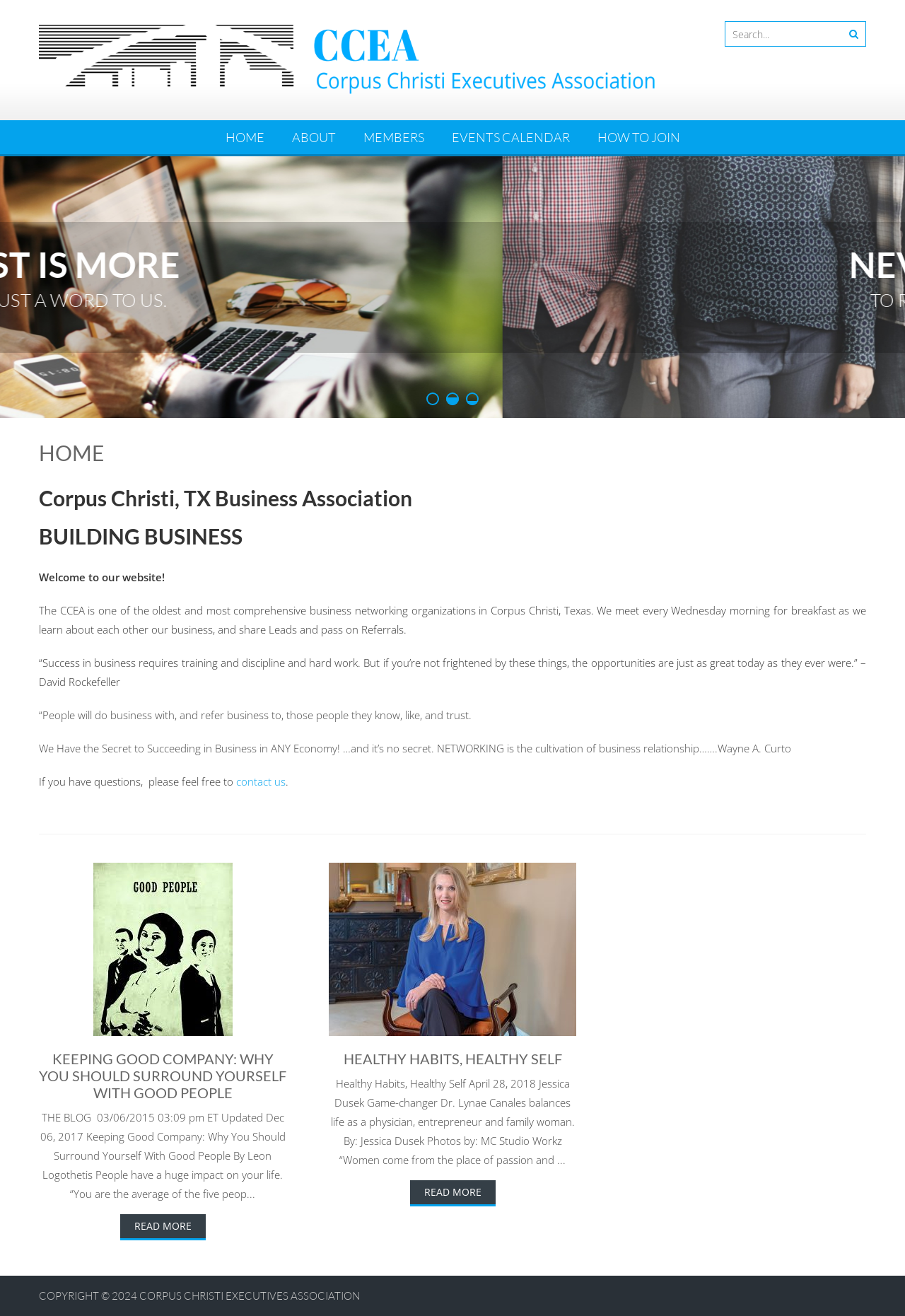Answer the following inquiry with a single word or phrase:
How often do CCEA members meet?

Every Wednesday morning